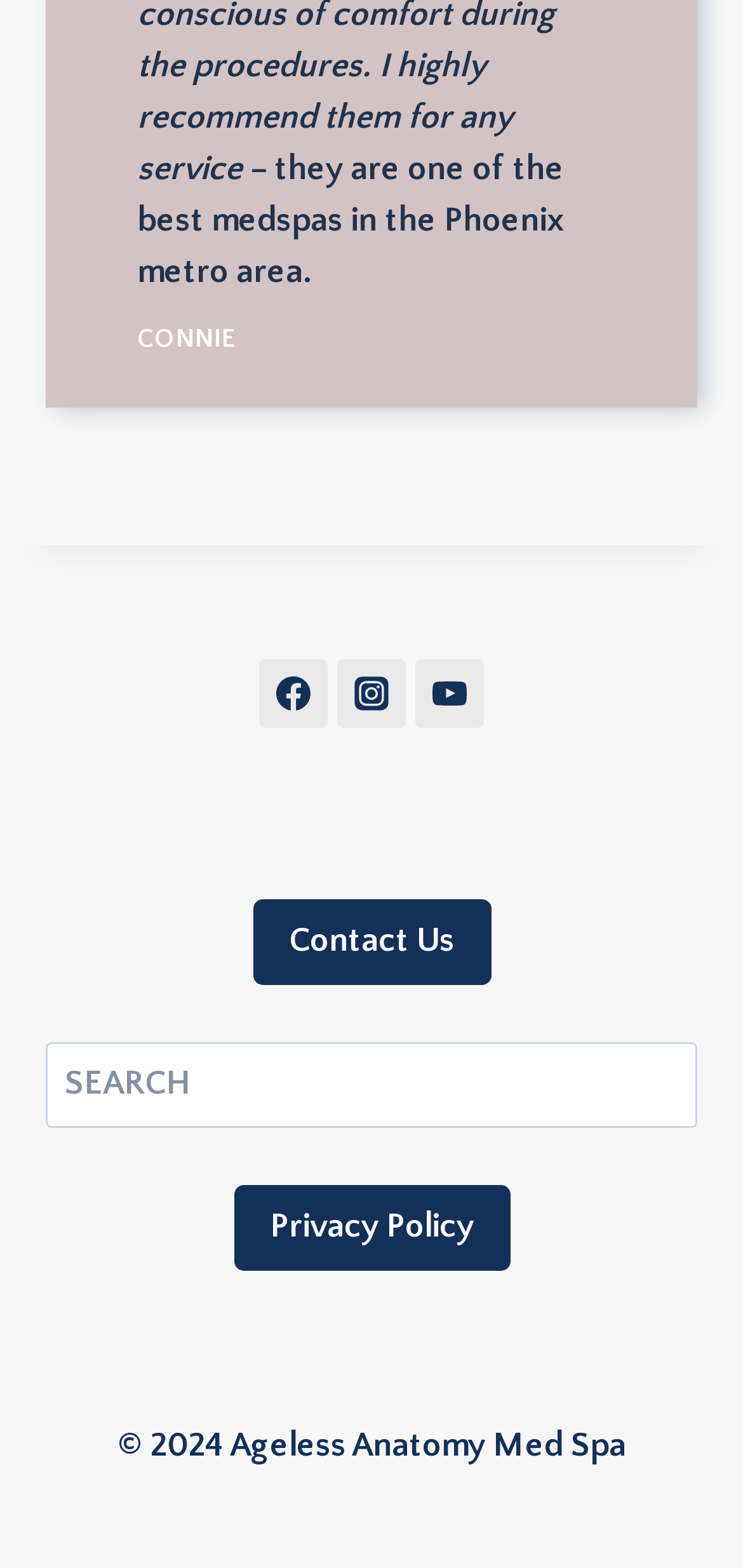What is the name of the person mentioned on the webpage?
Refer to the image and provide a one-word or short phrase answer.

Connie